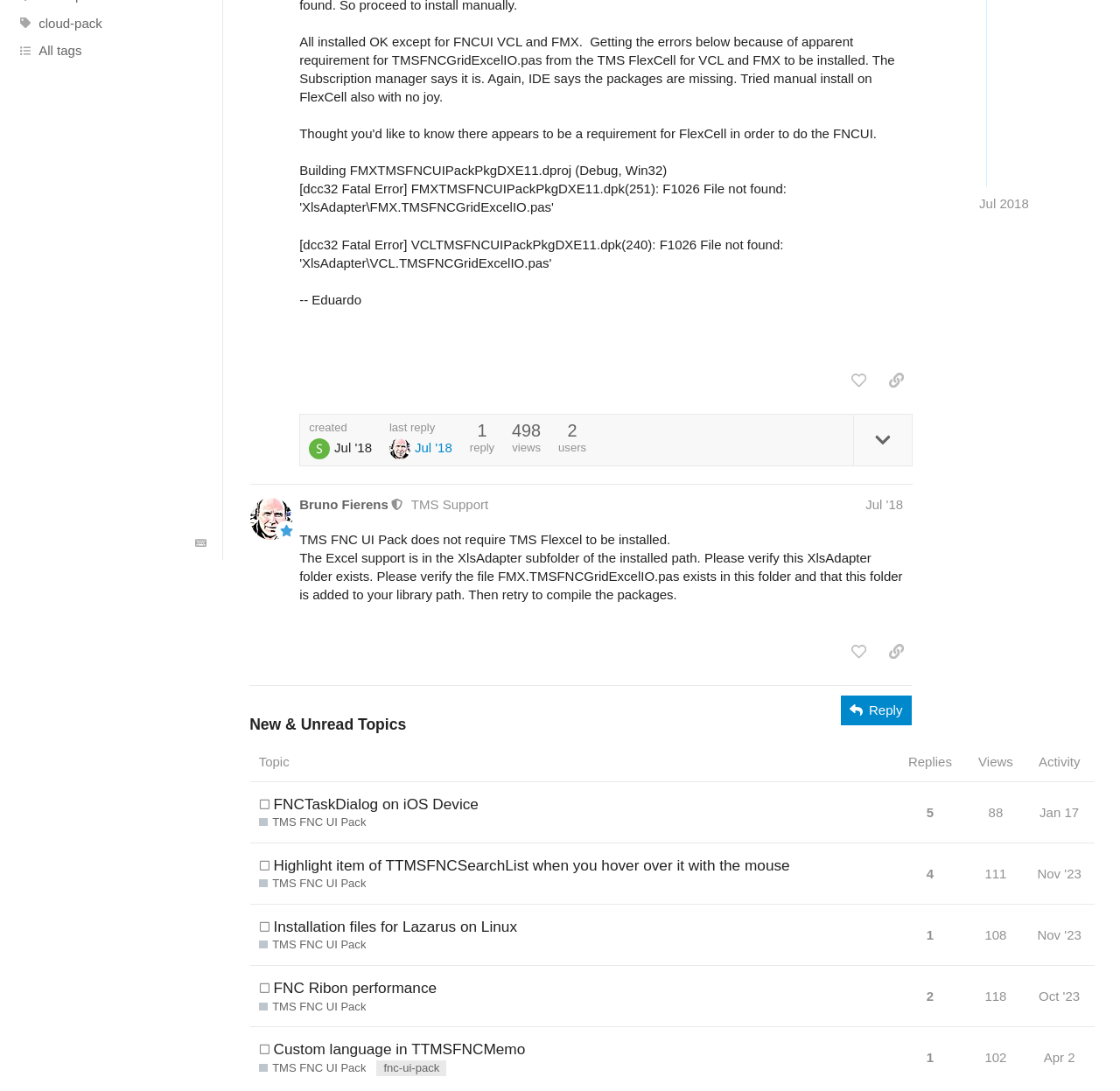Using the webpage screenshot and the element description Jul '18, determine the bounding box coordinates. Specify the coordinates in the format (top-left x, top-left y, bottom-right x, bottom-right y) with values ranging from 0 to 1.

[0.773, 0.455, 0.806, 0.469]